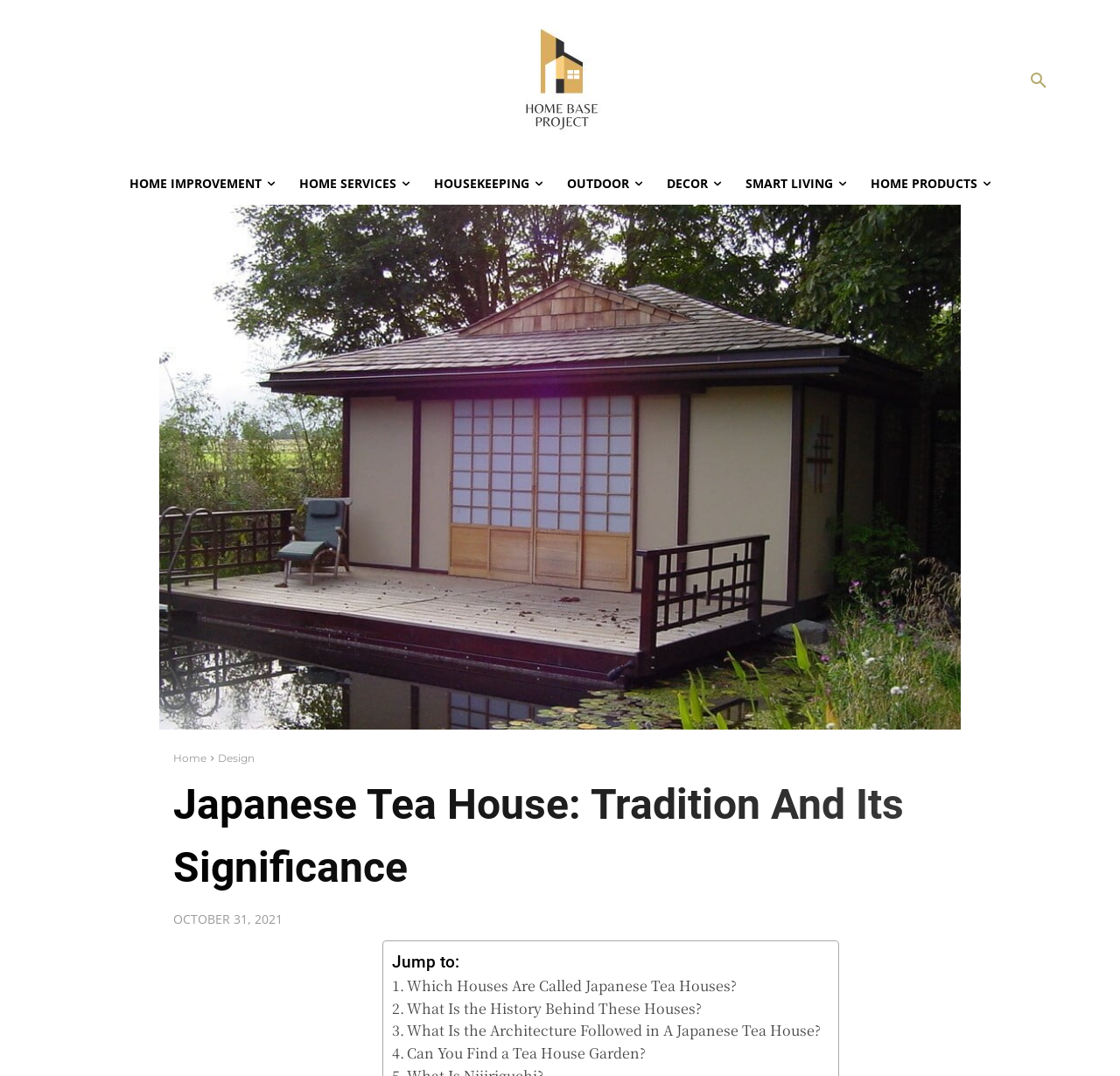Locate the coordinates of the bounding box for the clickable region that fulfills this instruction: "read about japanese tea house tradition".

[0.155, 0.719, 0.936, 0.836]